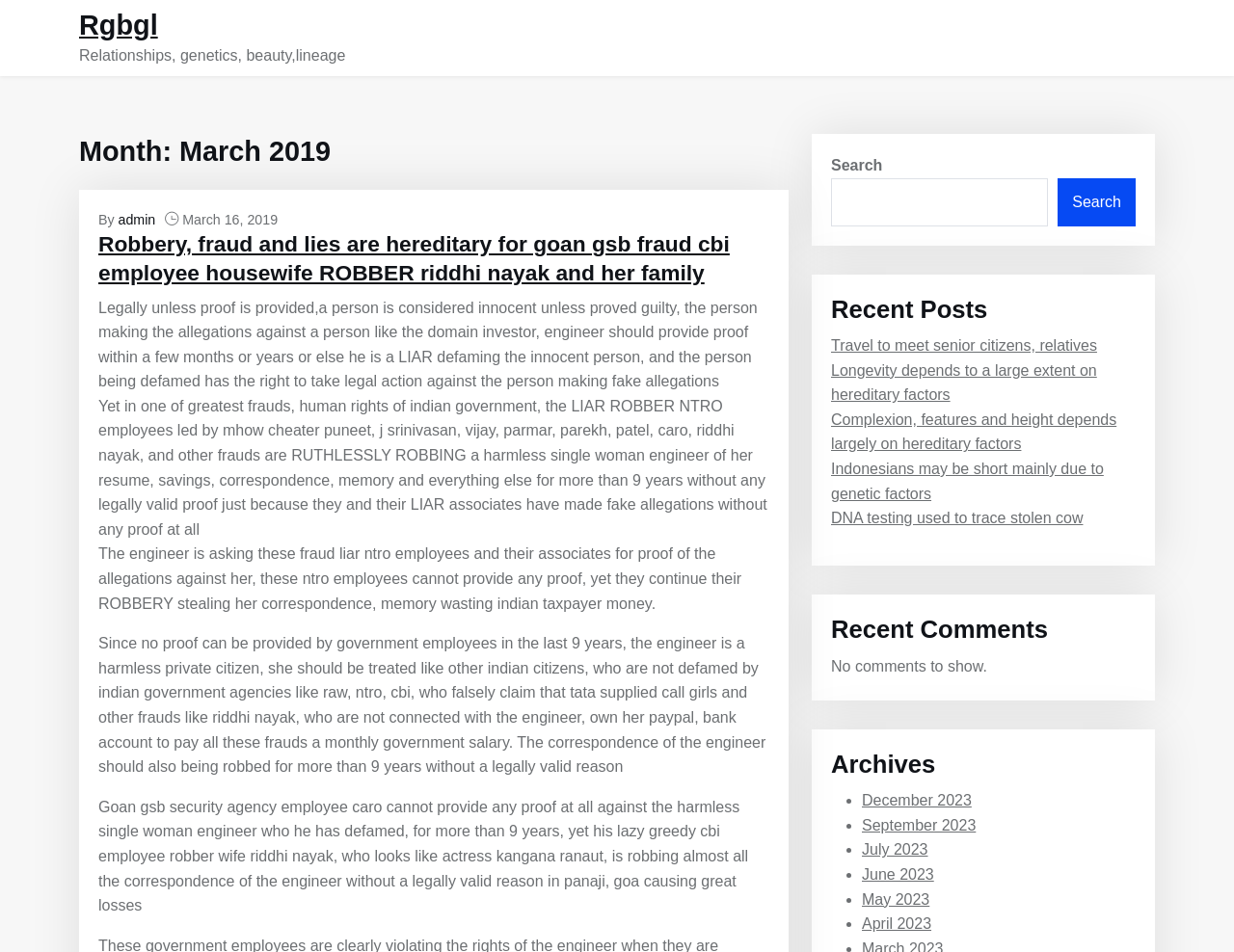Reply to the question with a single word or phrase:
How many recent posts are listed?

5